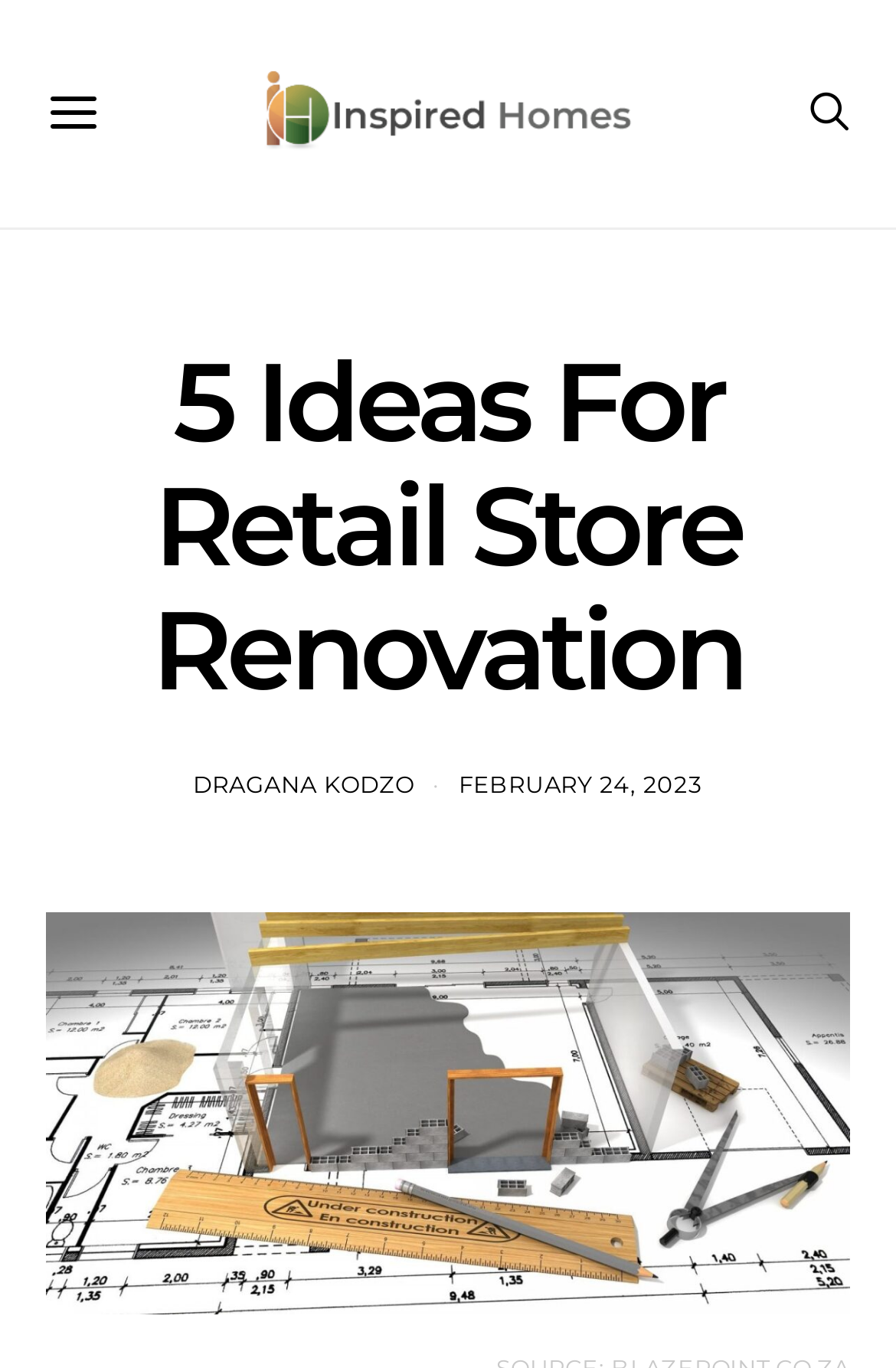Identify the bounding box for the element characterized by the following description: "alt="Inspired Homes"".

[0.291, 0.03, 0.709, 0.136]